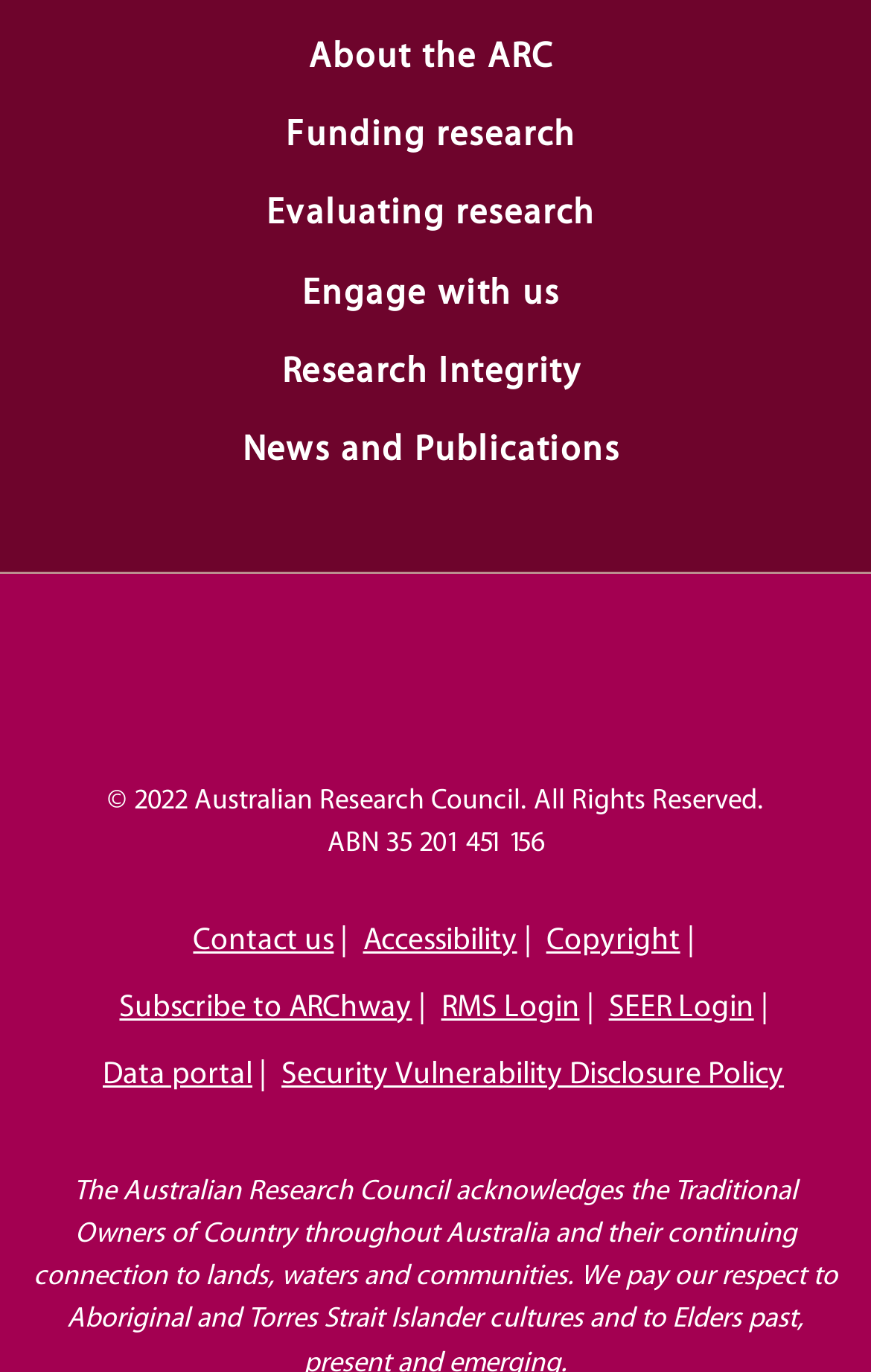What is the organization's ABN?
Using the information from the image, answer the question thoroughly.

I found the StaticText element with the text 'ABN 35 201 451 156' at the bottom of the webpage, which indicates the organization's Australian Business Number.